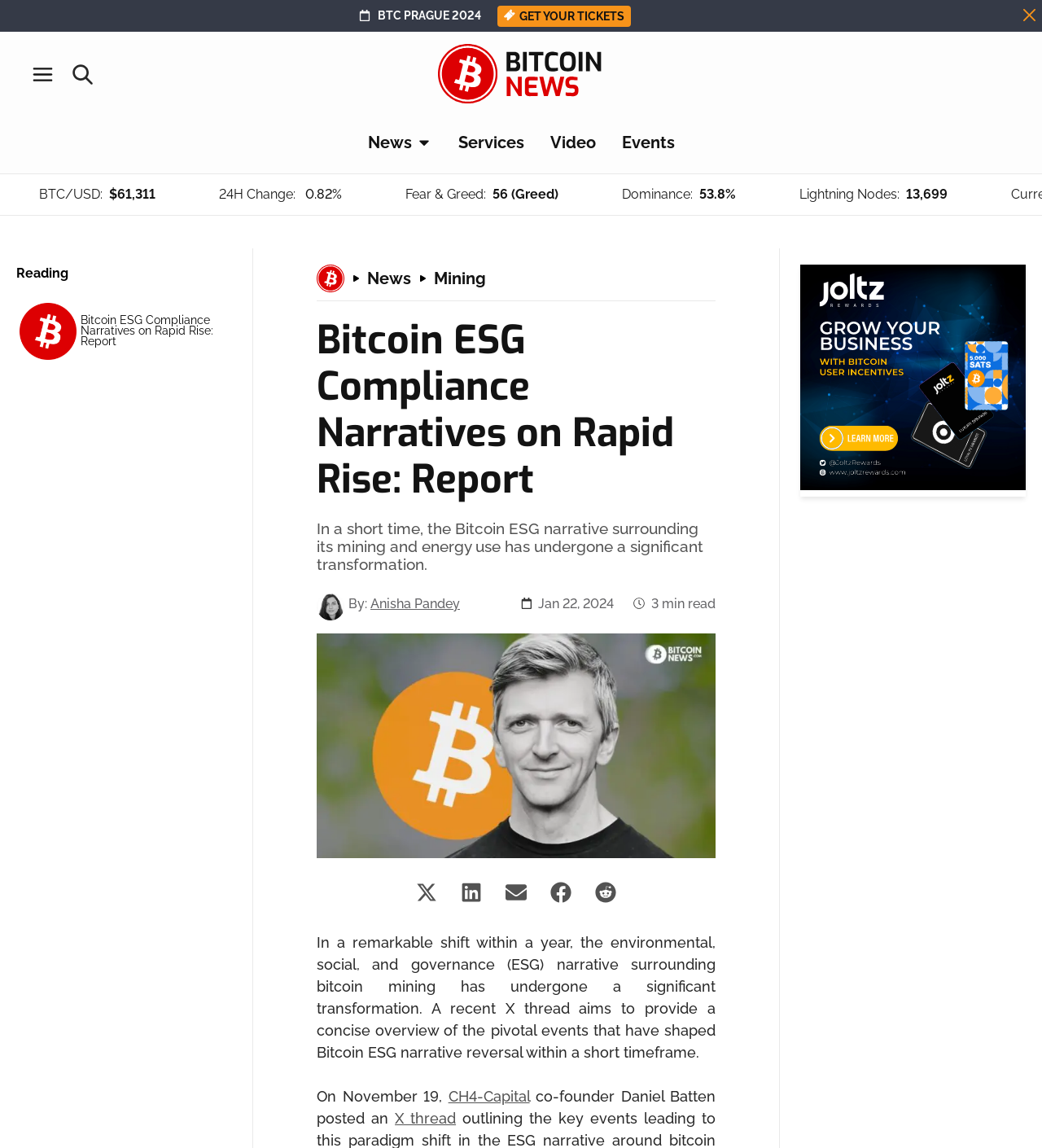Provide an in-depth caption for the webpage.

The webpage is focused on Bitcoin ESG compliance narratives, with a prominent title "Bitcoin ESG Compliance Narratives on Rapid Rise: Report" at the top. Below the title, there are two links, "BTC PRAGUE 2024" and "GET YOUR TICKETS", accompanied by a small image. On the top-right corner, there are two icons, "Main Menu Icon" and "Search Icon", which are clickable links.

The main content of the webpage is divided into two sections. The first section displays various Bitcoin-related metrics, including the current price, 24-hour change, fear and greed index, dominance, and lightning nodes. These metrics are presented in a row, with each metric having a label and a value.

The second section is an article about the rapid rise of Bitcoin ESG compliance narratives. The article has a heading "Bitcoin ESG Compliance Narratives on Rapid Rise: Report" and a brief summary "In a short time, the Bitcoin ESG narrative surrounding its mining and energy use has undergone a significant transformation." Below the summary, there is an image of the author, Anisha Pandey, and the publication date, January 22, 2024. The article itself is a lengthy text that discusses the transformation of the Bitcoin ESG narrative.

On the right side of the article, there are several buttons to share the article on various social media platforms, including Twitter, LinkedIn, email, Facebook, and Reddit. Each button has a corresponding icon.

At the bottom of the webpage, there is a section with a heading "Reading" and an image. Below this section, there are several links to related articles or topics, including "News", "Mining", and "Joltz".